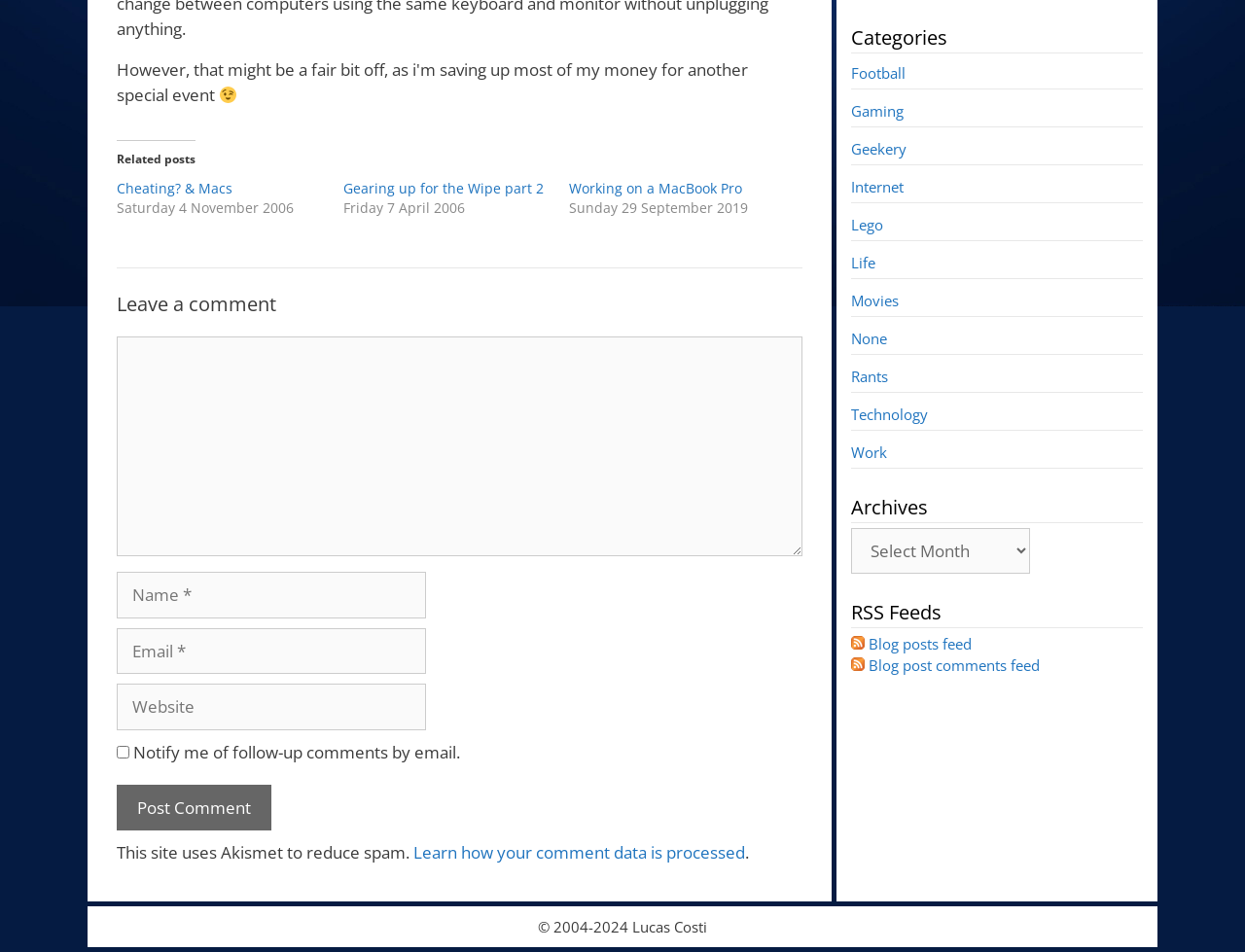Show the bounding box coordinates for the HTML element as described: "name="submit" value="Post Comment"".

[0.094, 0.824, 0.218, 0.873]